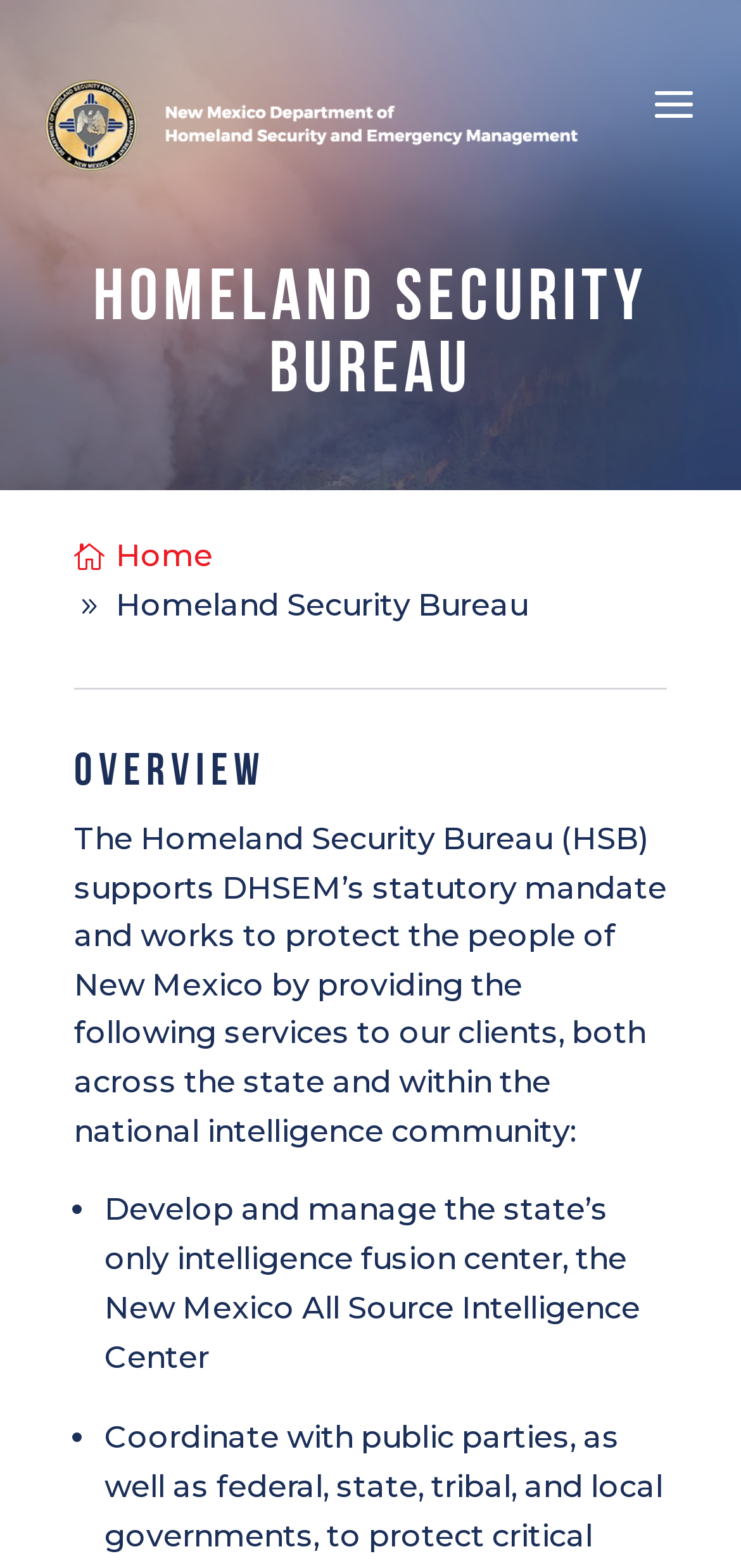Locate the bounding box of the UI element defined by this description: "Home". The coordinates should be given as four float numbers between 0 and 1, formatted as [left, top, right, bottom].

[0.1, 0.343, 0.303, 0.366]